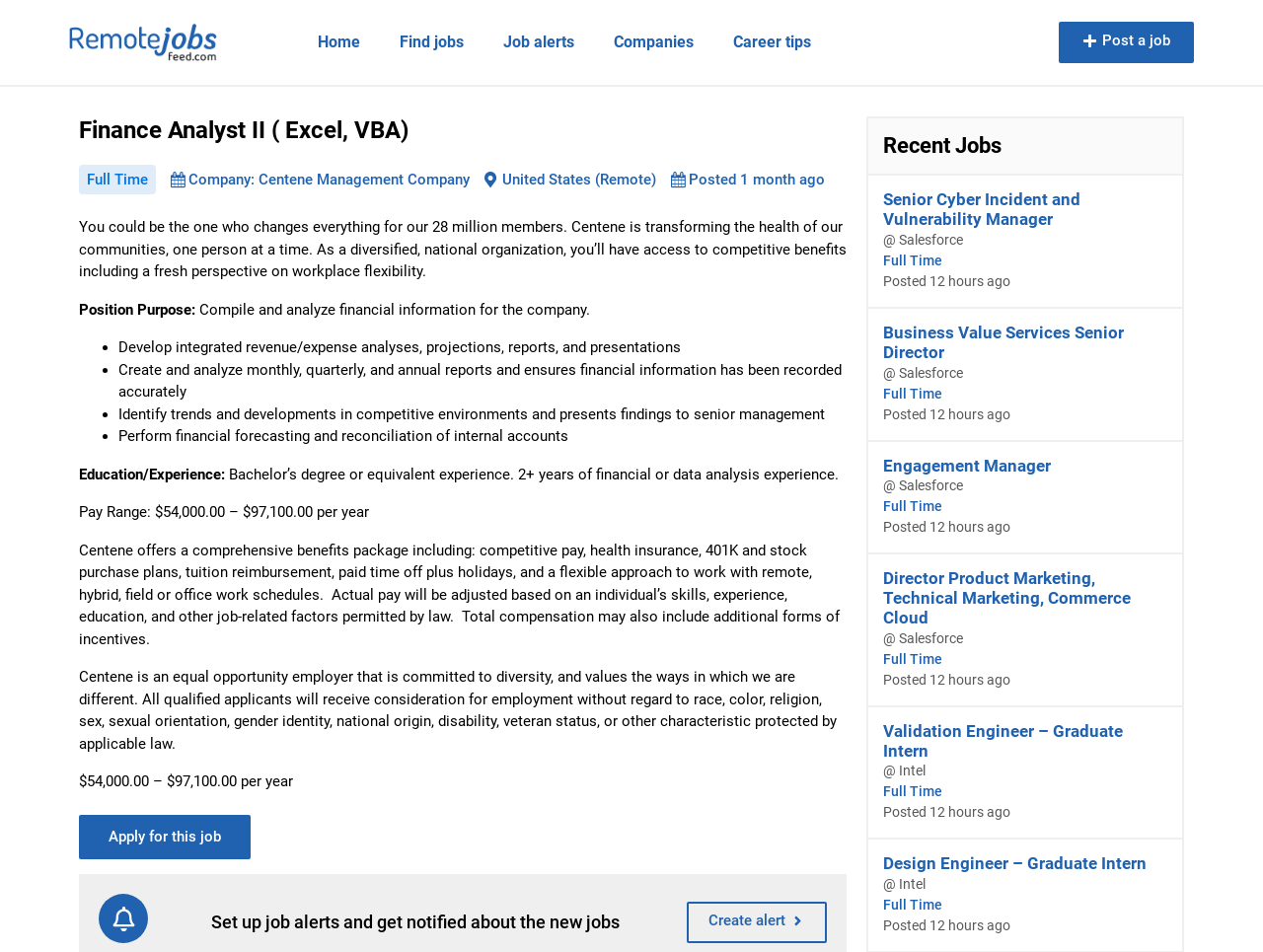Please look at the image and answer the question with a detailed explanation: What is the company name of the current job posting?

I found the company name by looking at the StaticText element with the text 'Company: Centene Management Company' which is located below the job title, indicating that it is the company name of the current job posting.